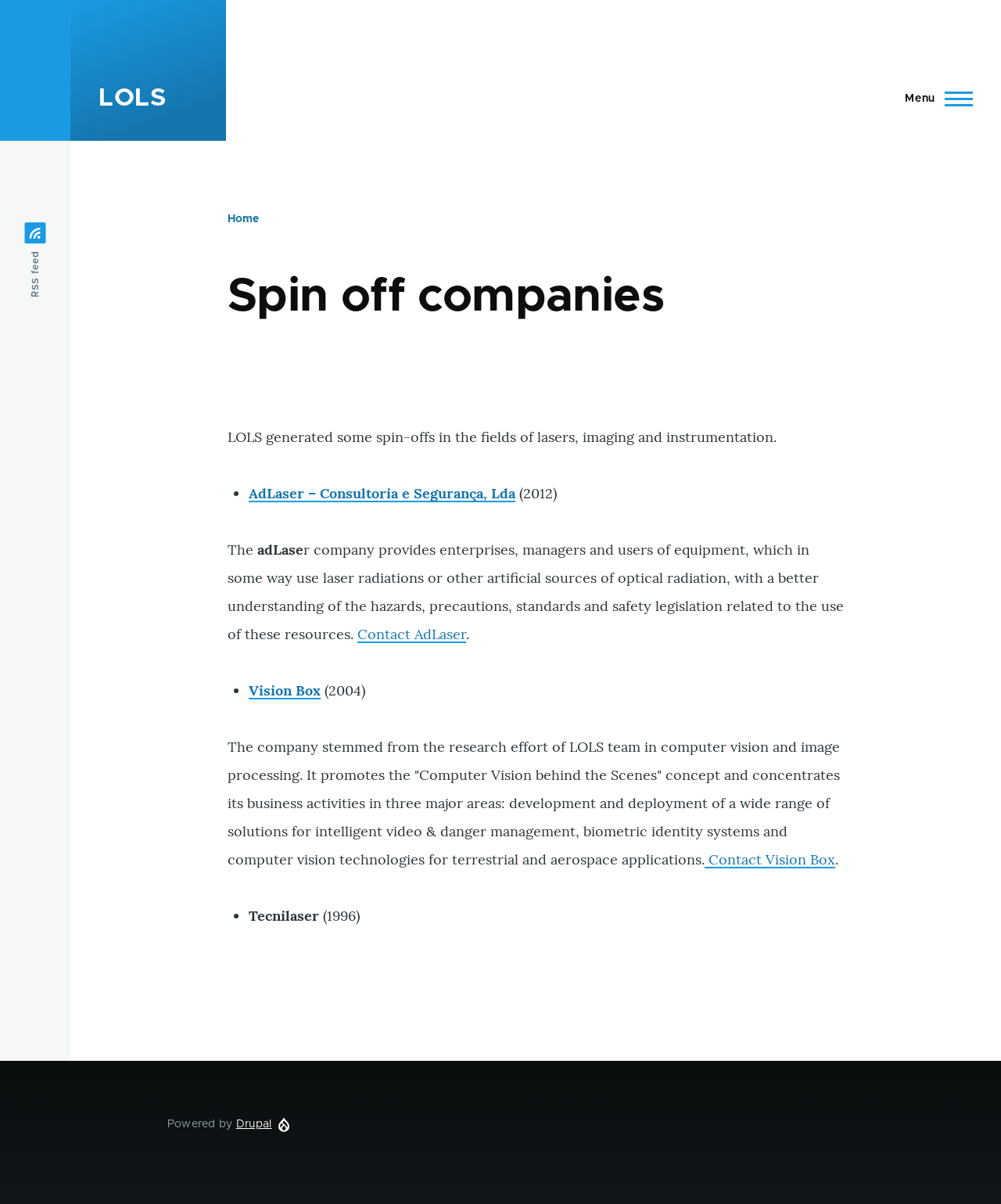Present a detailed account of what is displayed on the webpage.

The webpage is about spin-off companies from LOLS, with a focus on their ventures in lasers, imaging, and instrumentation. At the top, there is a "Skip to main content" link, followed by the LOLS logo and a main menu button. Below this, a breadcrumb navigation menu is located, with a "Home" link.

The main content area is divided into sections, with a heading "Spin off companies" at the top. Below this, there is a brief introduction to LOLS' spin-offs, followed by a list of companies. Each company is represented by a bullet point, with a link to the company's name, and a brief description of its activities.

The first company listed is AdLaser, which provides consultancy and security services related to laser radiation. There is a link to contact AdLaser below the description. The second company is Vision Box, which focuses on computer vision and image processing, with a link to contact them as well. The third company is Tecnilaser, established in 1996, with no additional description or contact link.

At the bottom of the page, there is a complementary section with an RSS feed link. The webpage is powered by Drupal, with a link to the Drupal website and a Drupal logo image.